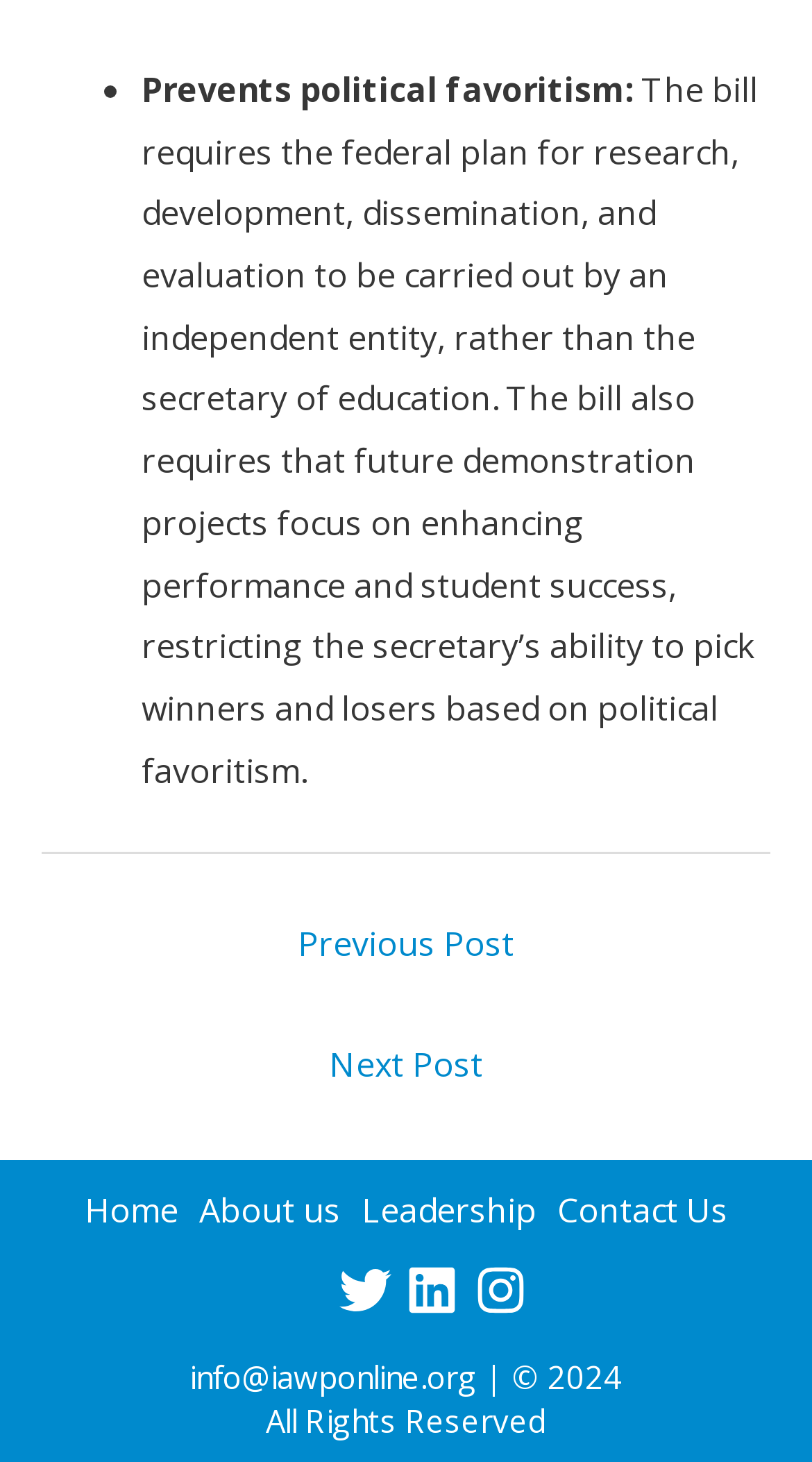Identify the bounding box coordinates of the region I need to click to complete this instruction: "Click on 'Previous Post'".

[0.074, 0.622, 0.926, 0.675]